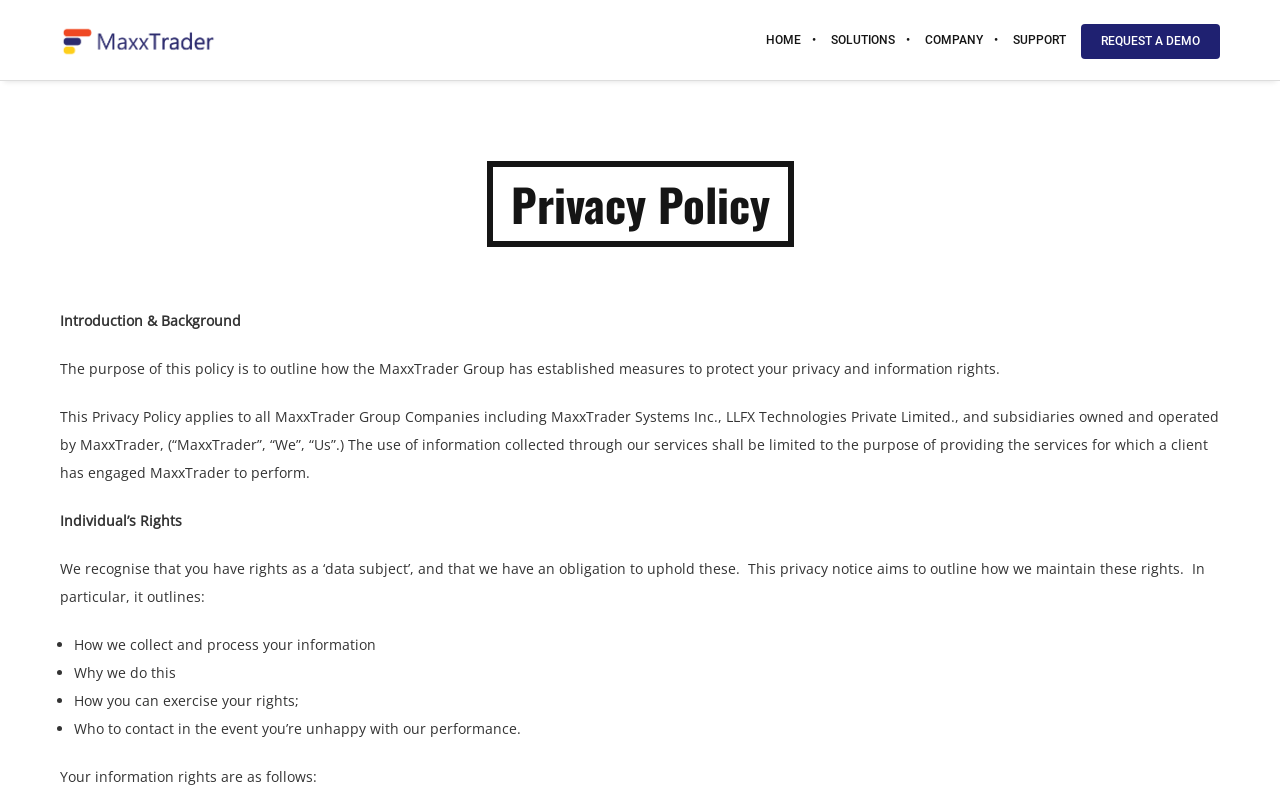Give a one-word or short phrase answer to this question: 
What is the name of the subsidiary company mentioned in the webpage?

LLFX Technologies Private Limited